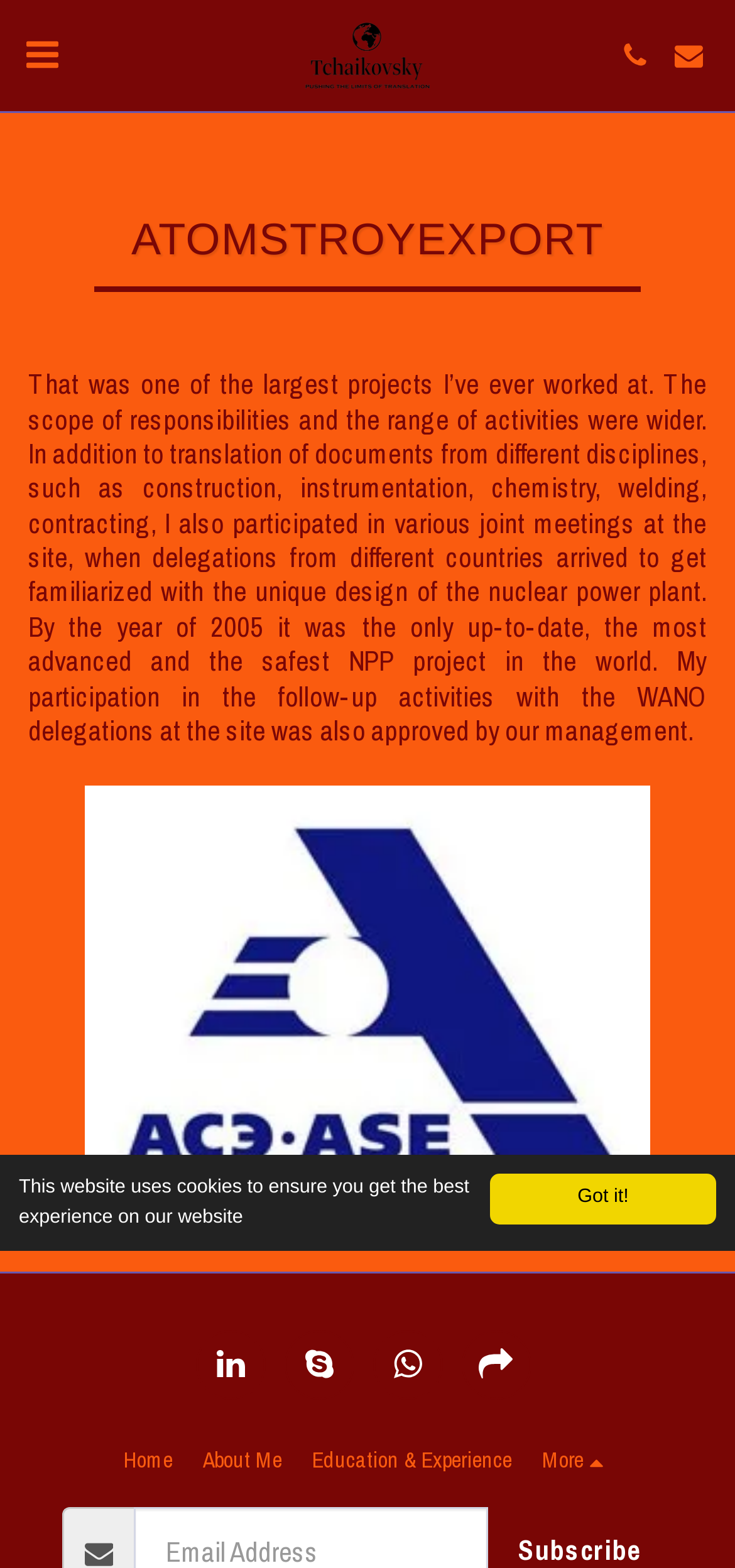What is the topic of the text?
Please answer the question with as much detail as possible using the screenshot.

The topic of the text can be inferred from the content of the StaticText element which mentions 'nuclear power plant' and 'WANO delegations'.